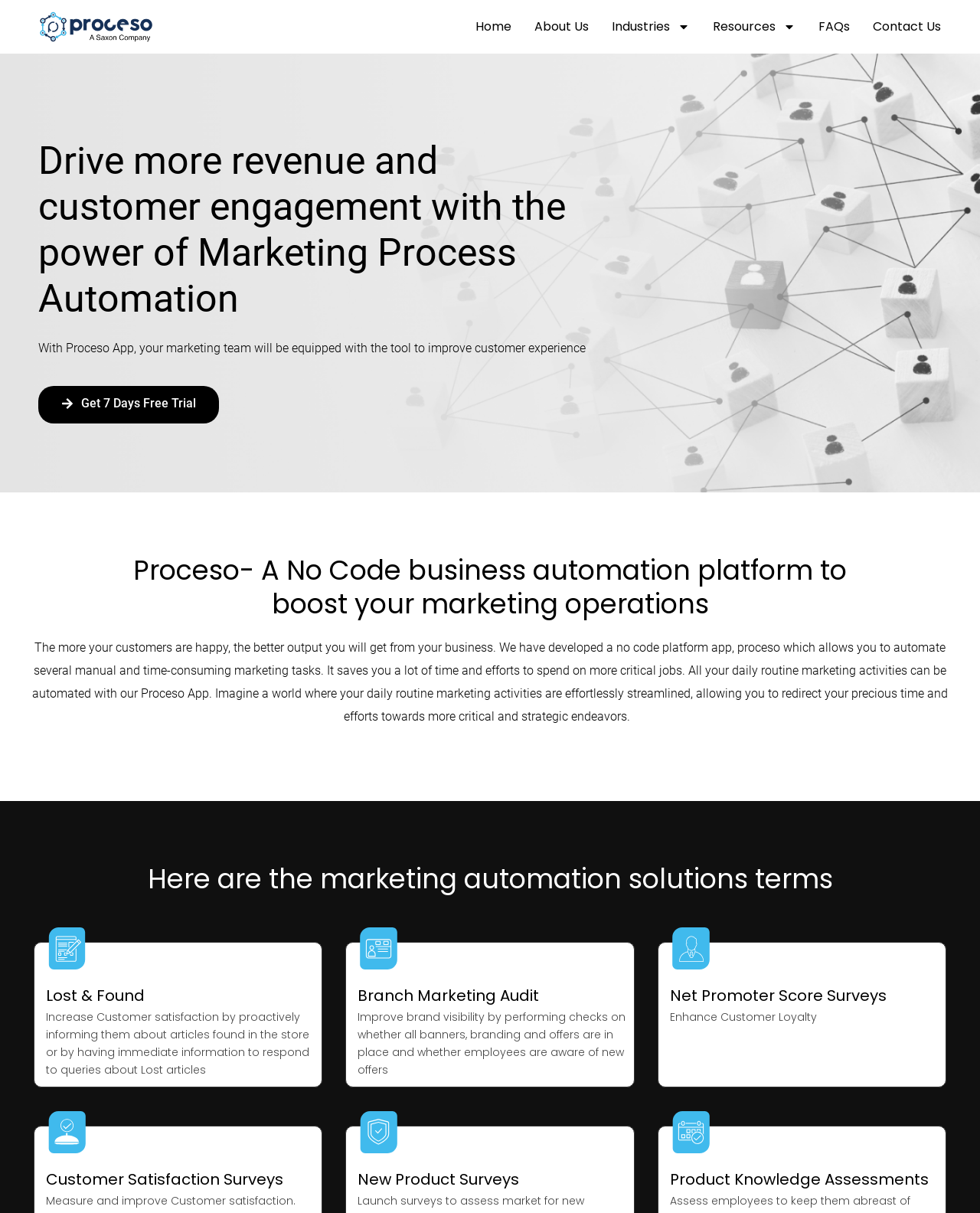Can you show the bounding box coordinates of the region to click on to complete the task described in the instruction: "Navigate to the 'Home' page"?

[0.485, 0.014, 0.522, 0.03]